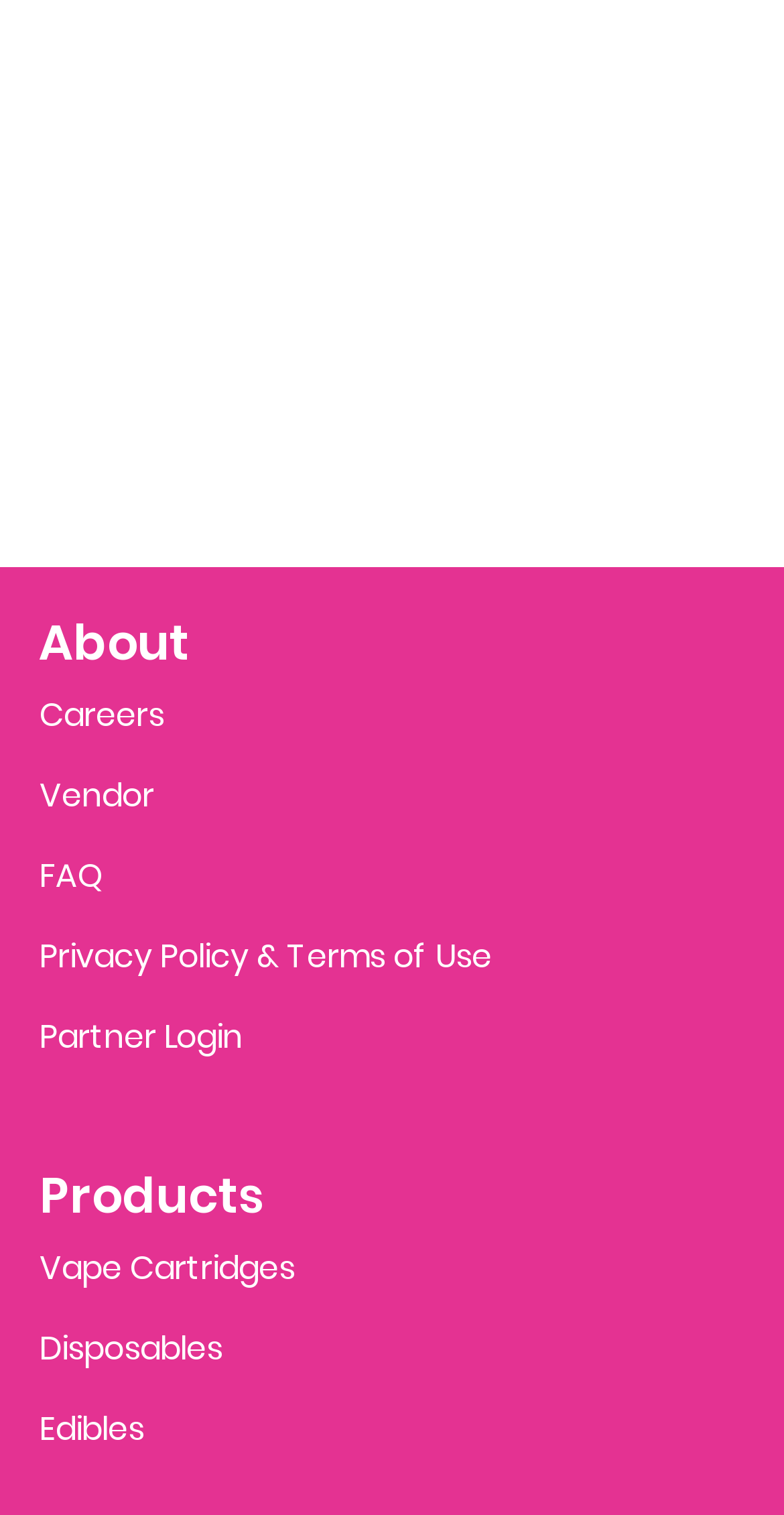Give a concise answer using only one word or phrase for this question:
What is the first link under the 'Products' heading?

Vape Cartridges